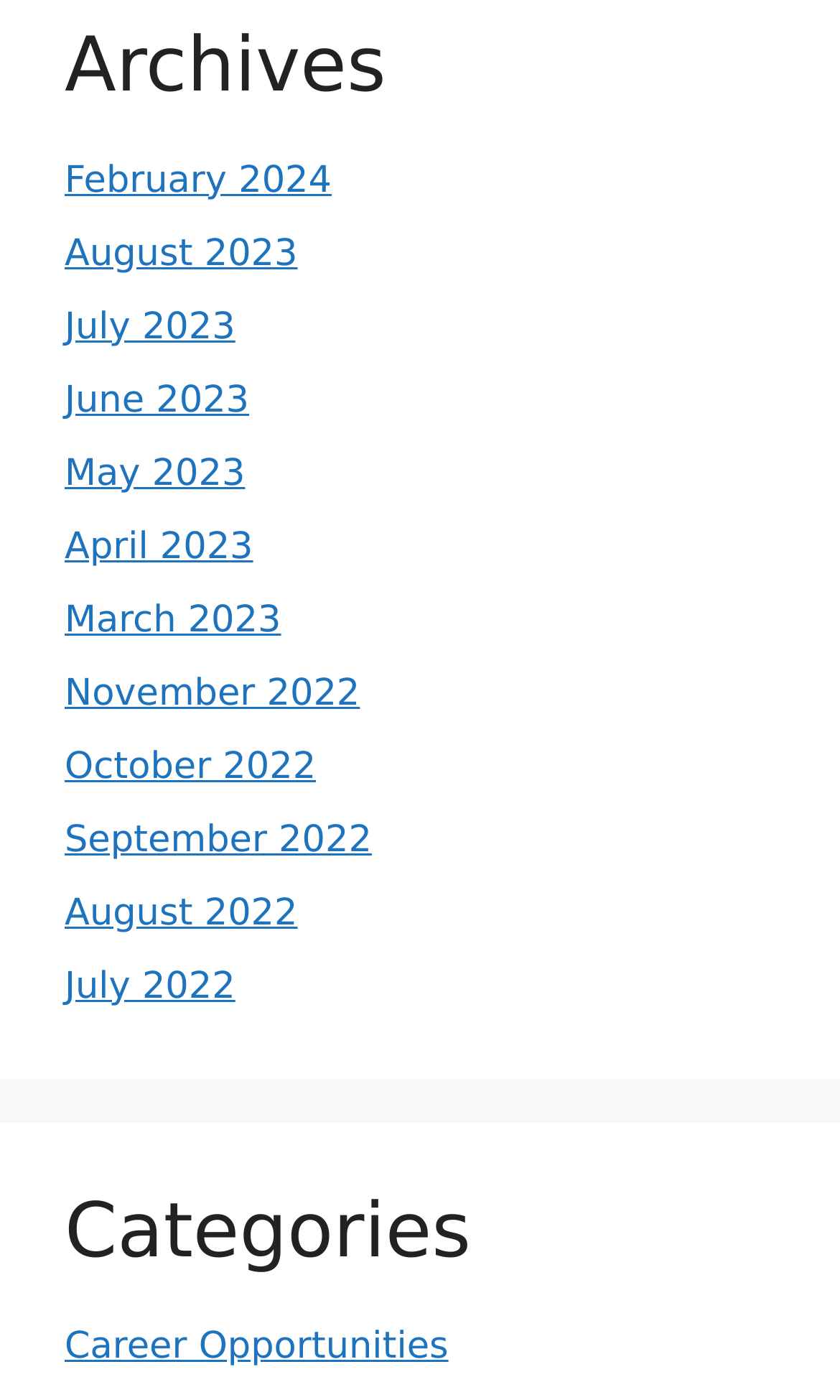Examine the screenshot and answer the question in as much detail as possible: What is the category listed below the archives?

I looked at the hierarchy of elements and found that below the 'Archives' heading, there is a 'Categories' heading, and below that, there is a link to 'Career Opportunities', which suggests it is the category listed.